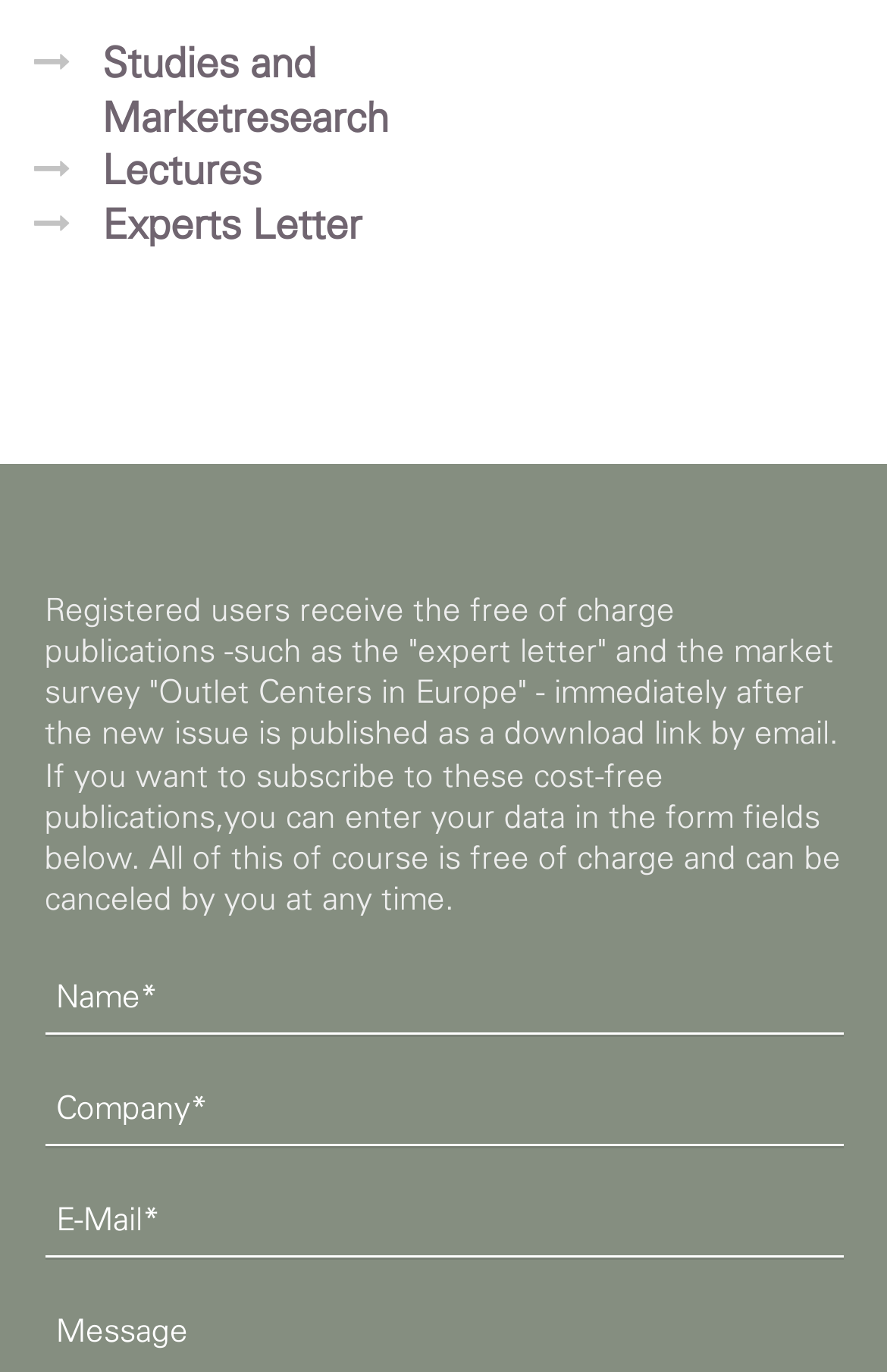Analyze the image and answer the question with as much detail as possible: 
Can the subscription be canceled?

According to the text, the subscription can be canceled by the user at any time, indicating that it is a flexible and risk-free process.